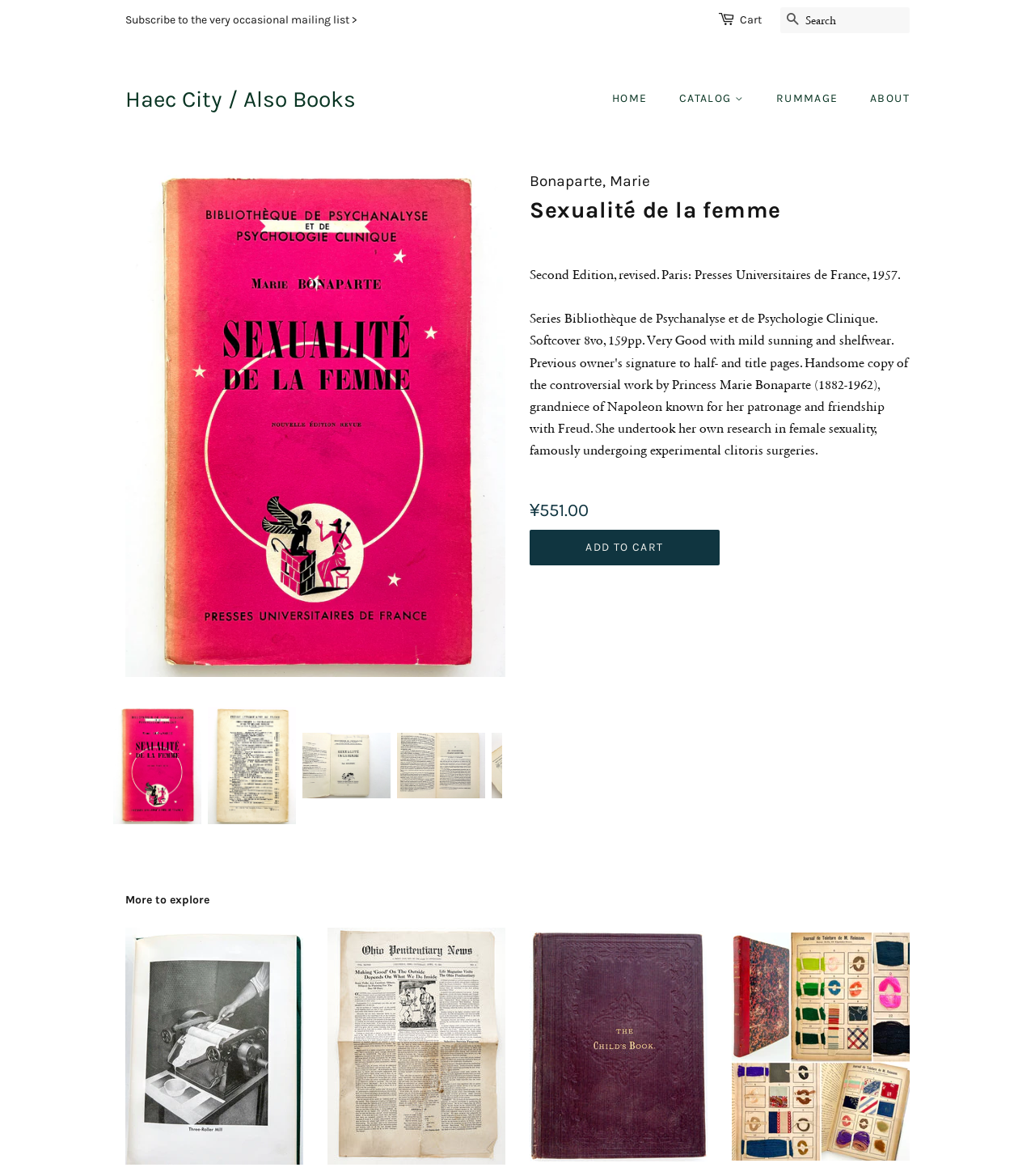Please find the bounding box coordinates of the section that needs to be clicked to achieve this instruction: "Add to cart".

[0.512, 0.45, 0.695, 0.481]